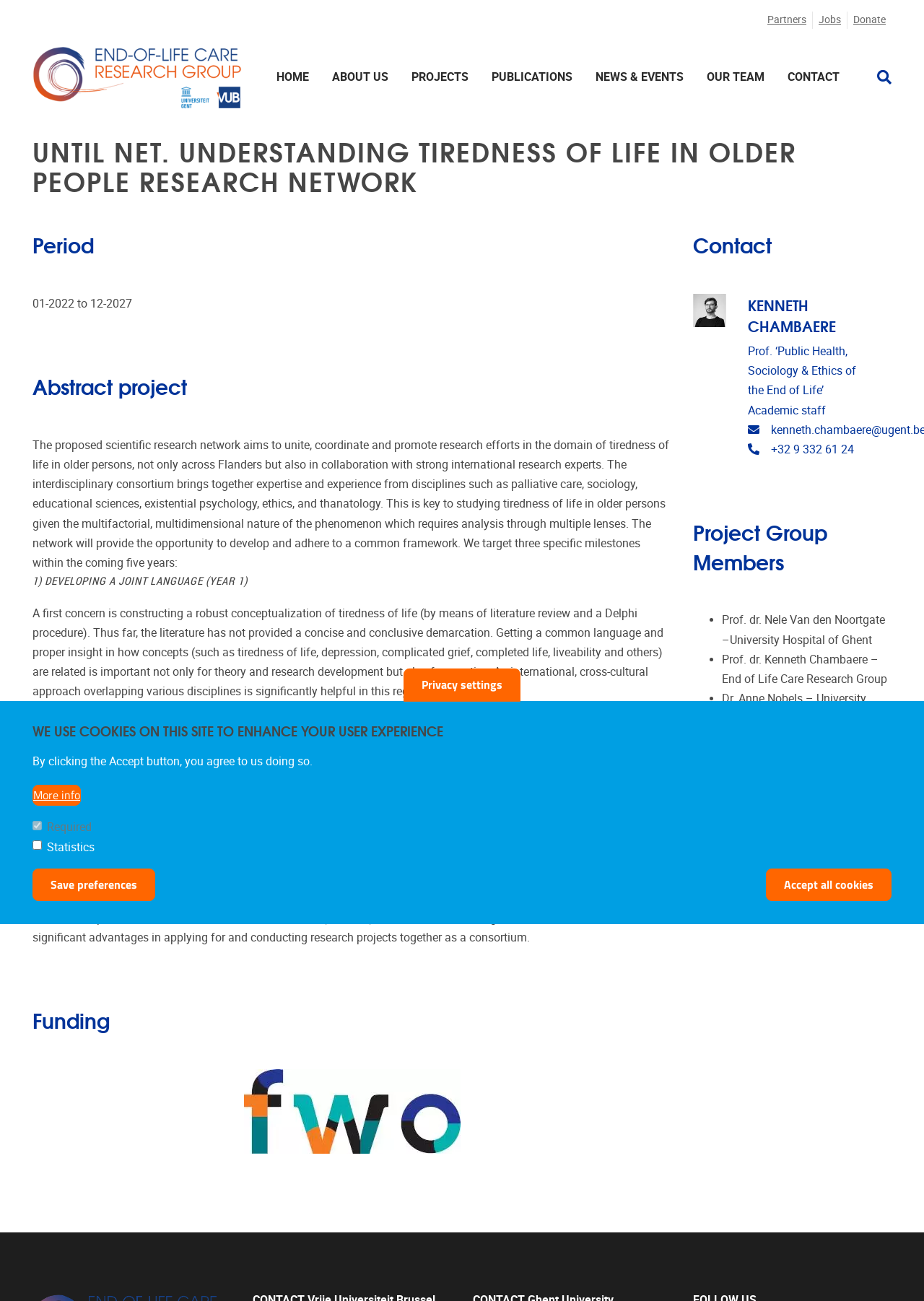Locate the bounding box coordinates of the clickable part needed for the task: "View Emma Louise's Instagram profile".

None